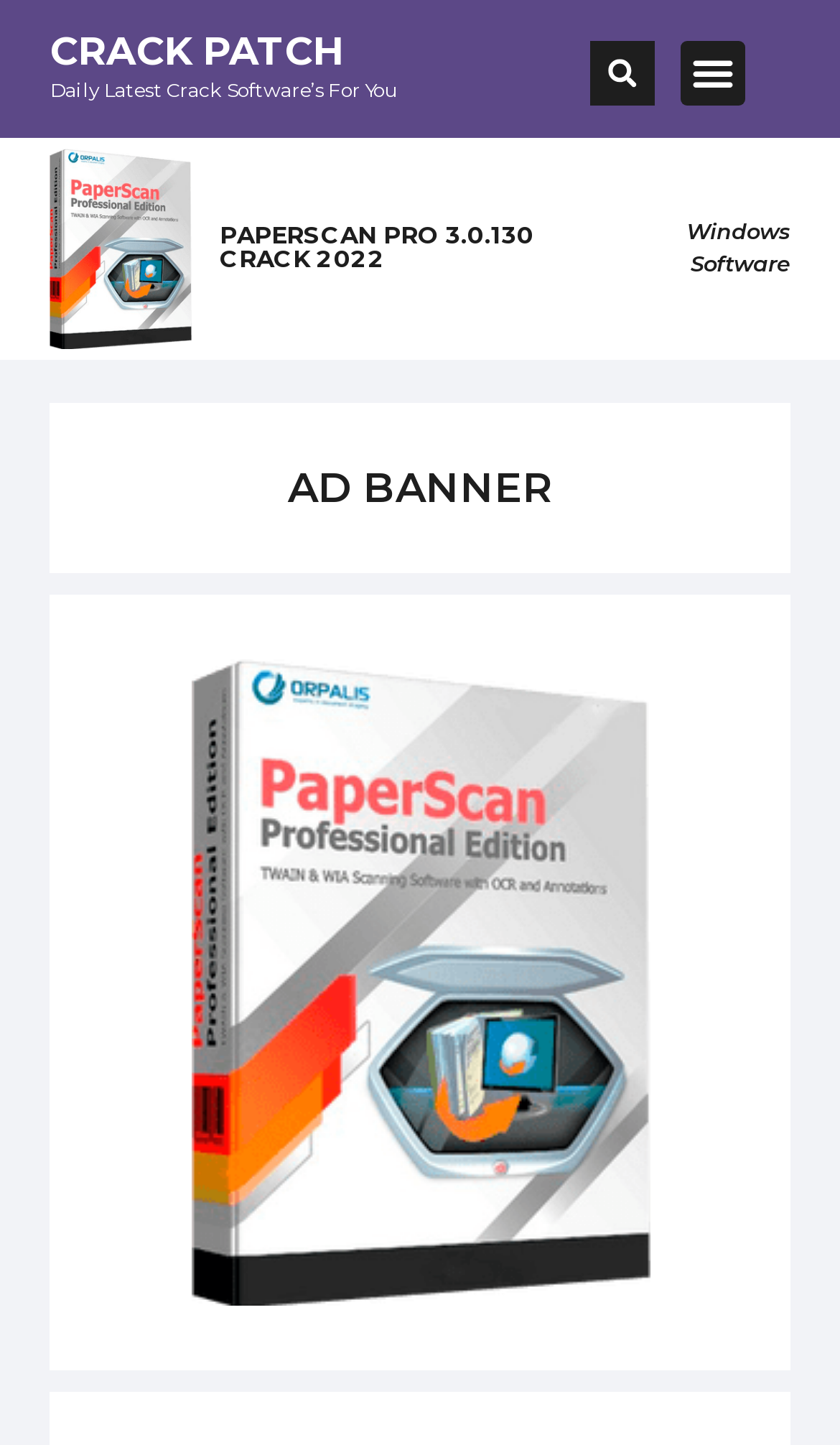What is the purpose of the search bar?
Please provide a detailed and comprehensive answer to the question.

The search bar is located at the top of the webpage, and it is likely used to search for software, as the webpage is focused on providing crack software, and the search bar is placed near the 'Daily Latest Crack Software’s For You' text.